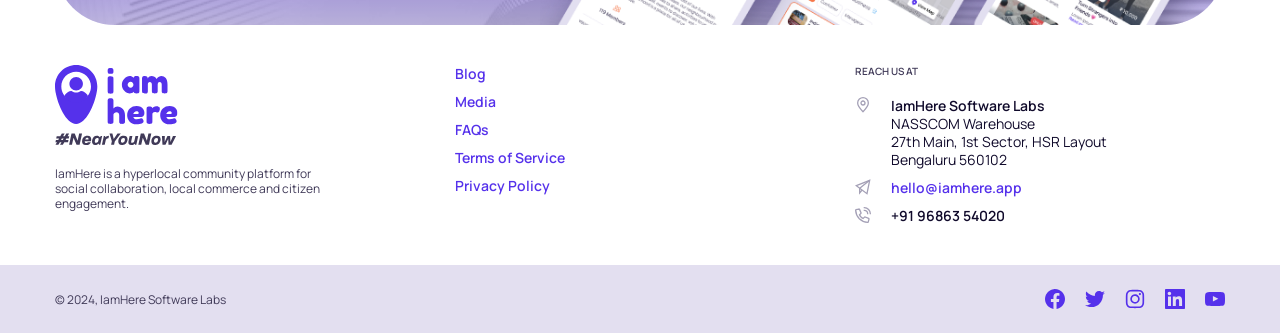Provide a brief response to the question below using one word or phrase:
What is the purpose of IamHere?

Hyperlocal community platform for social collaboration, local commerce and citizen engagement